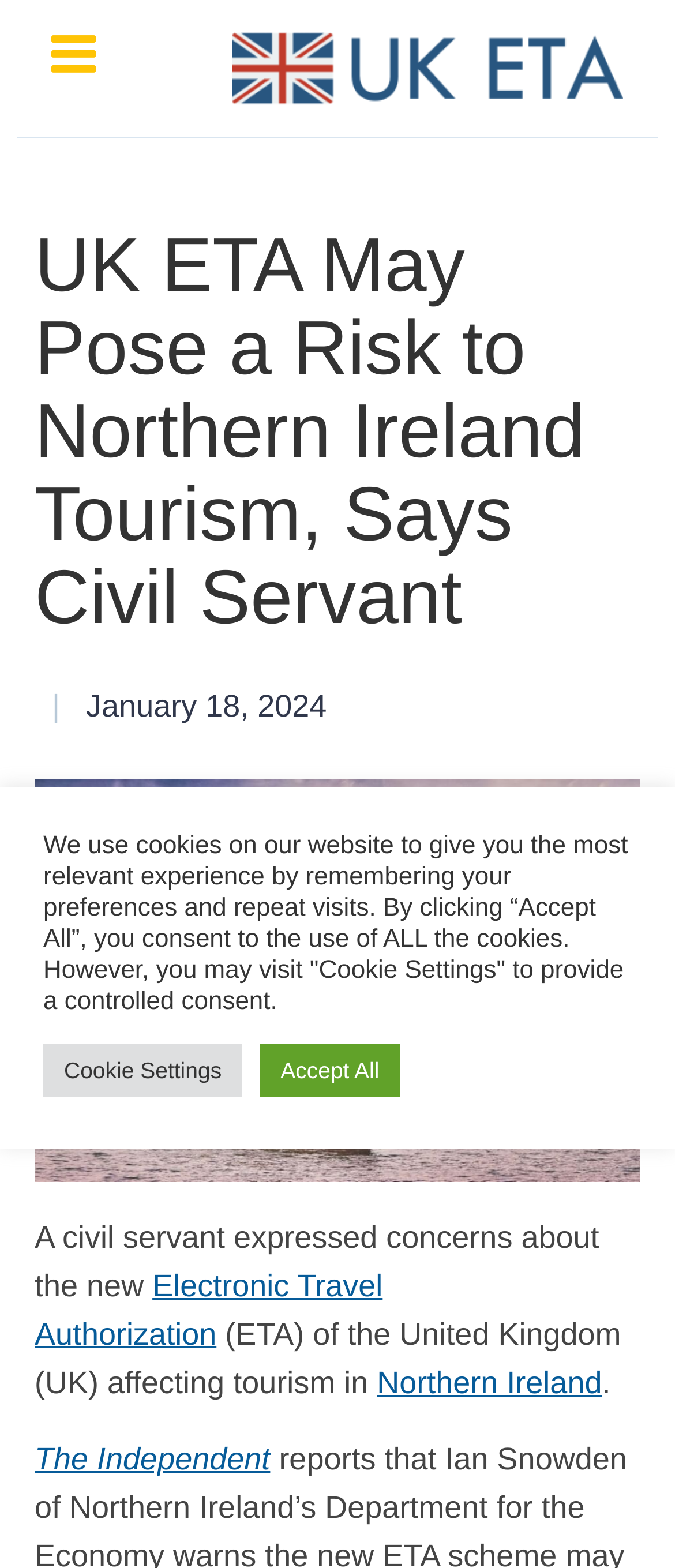What is the concern of the civil servant?
Examine the webpage screenshot and provide an in-depth answer to the question.

The civil servant expressed concerns about the new Electronic Travel Authorization (ETA) of the United Kingdom (UK) affecting tourism in Northern Ireland, as mentioned in the article.